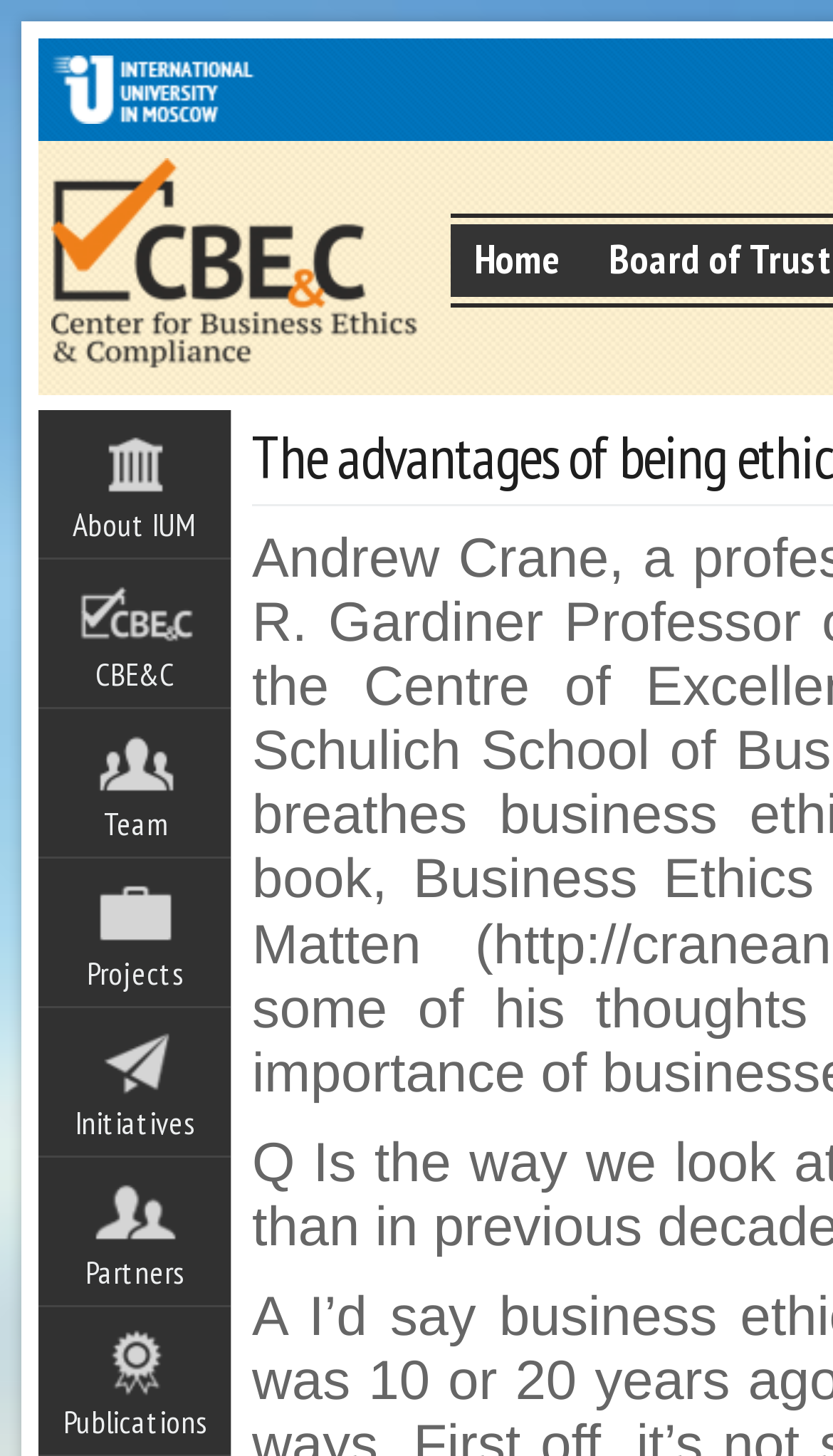How many images are there in the navigation menu?
Answer the question with as much detail as possible.

I counted the number of images in the navigation menu, which are associated with each link, including 'About IUM', 'CBE&C', 'Team', 'Projects', 'Initiatives', 'Partners', and 'Publications'.